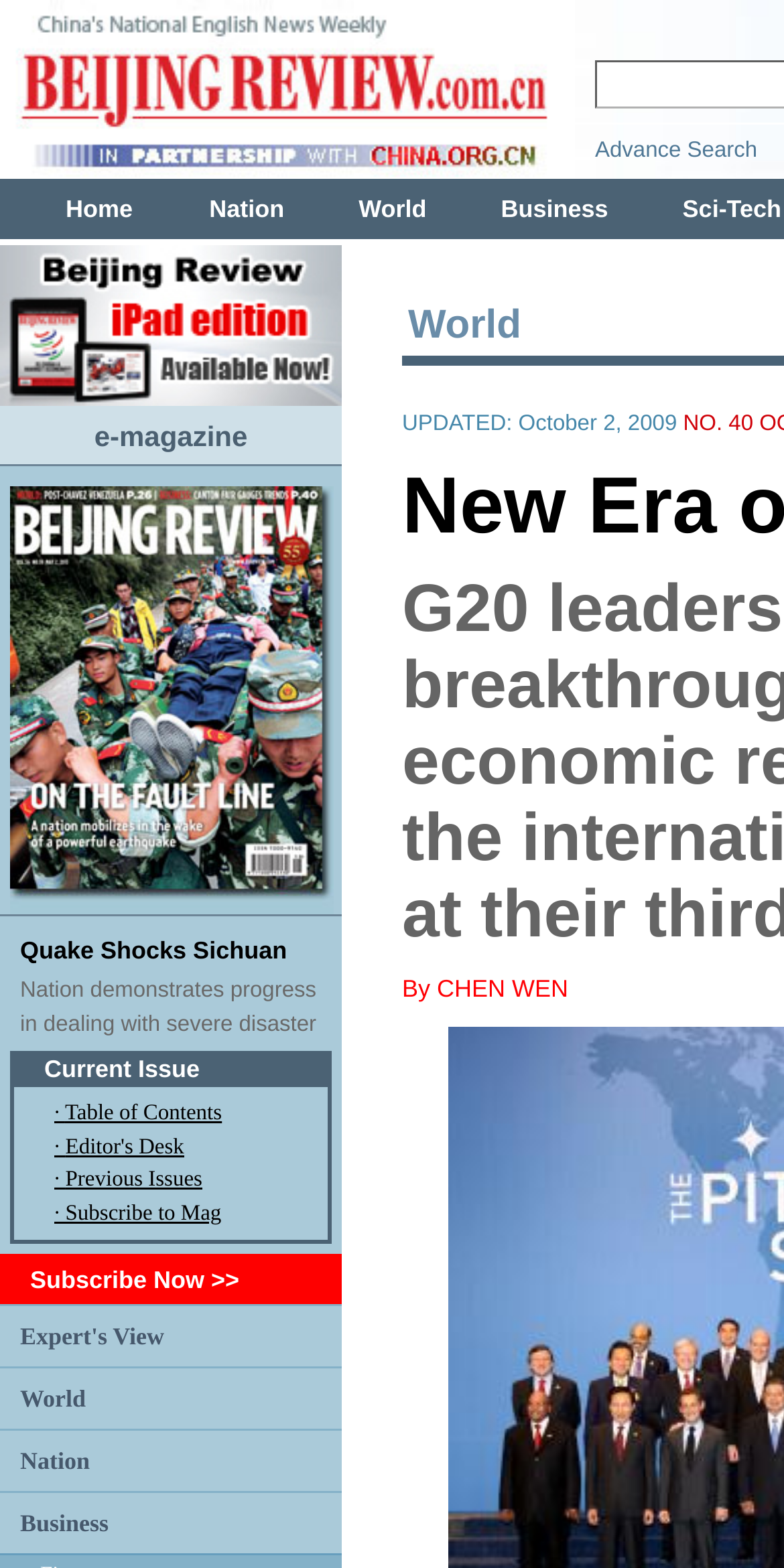Please determine the bounding box coordinates of the element to click in order to execute the following instruction: "read Expert's View". The coordinates should be four float numbers between 0 and 1, specified as [left, top, right, bottom].

[0.026, 0.843, 0.209, 0.861]